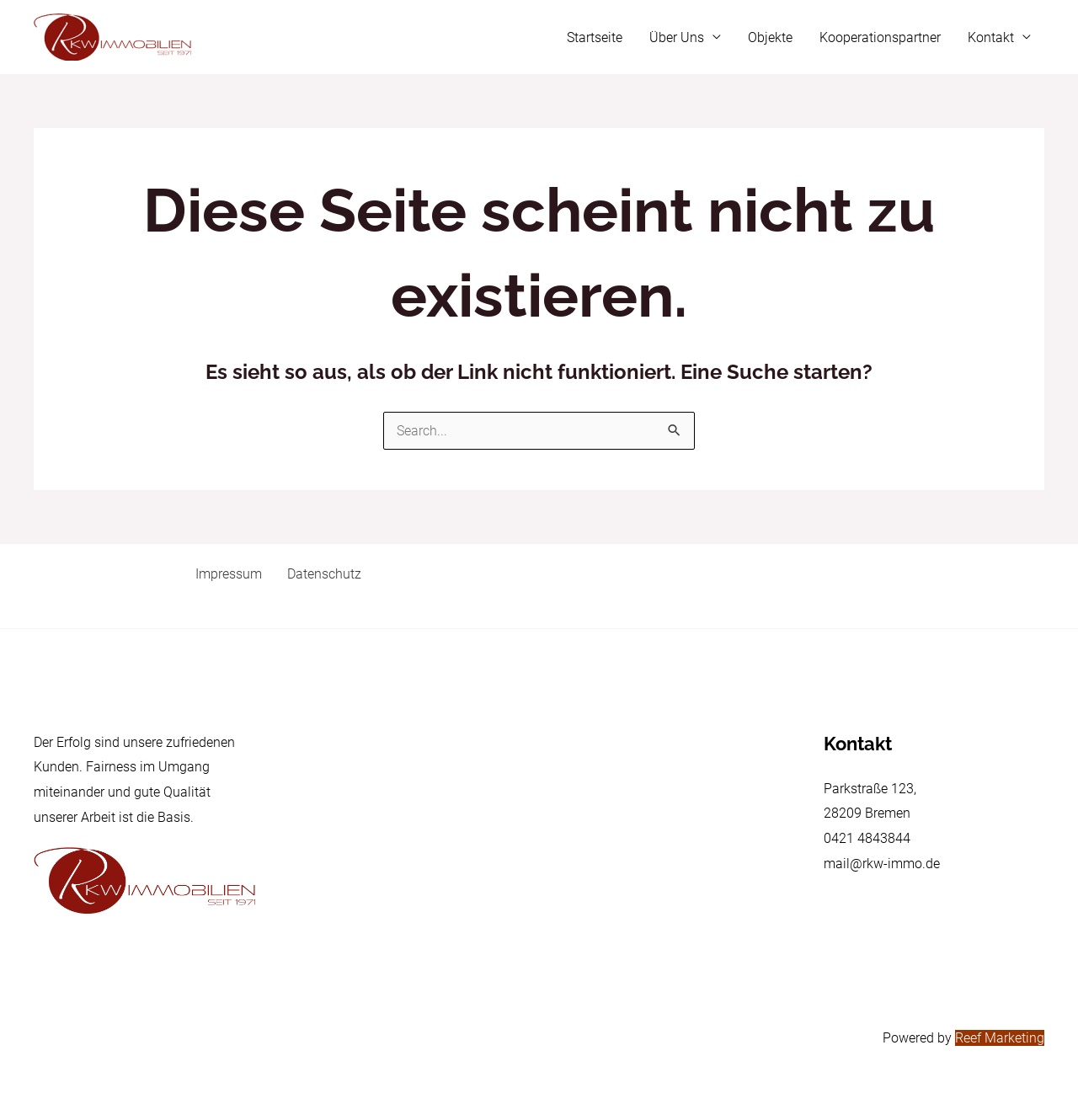Identify the bounding box coordinates of the section that should be clicked to achieve the task described: "Click the 'Request a quote' link".

None